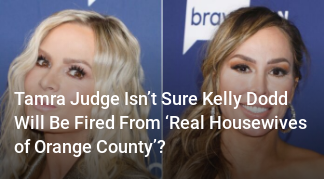Provide a comprehensive description of the image.

The image features two prominent personalities, Tamra Judge and Kelly Dodd, from the reality television series "Real Housewives of Orange County." The accompanying text poses a question about Tamra's uncertainty regarding Kelly's potential firing from the show, highlighting the ongoing drama and speculation surrounding their roles in the series. The background hints at a glamorous event, characteristic of the lifestyle portrayed in the series, drawing attention to the personal and public challenges faced by the cast.